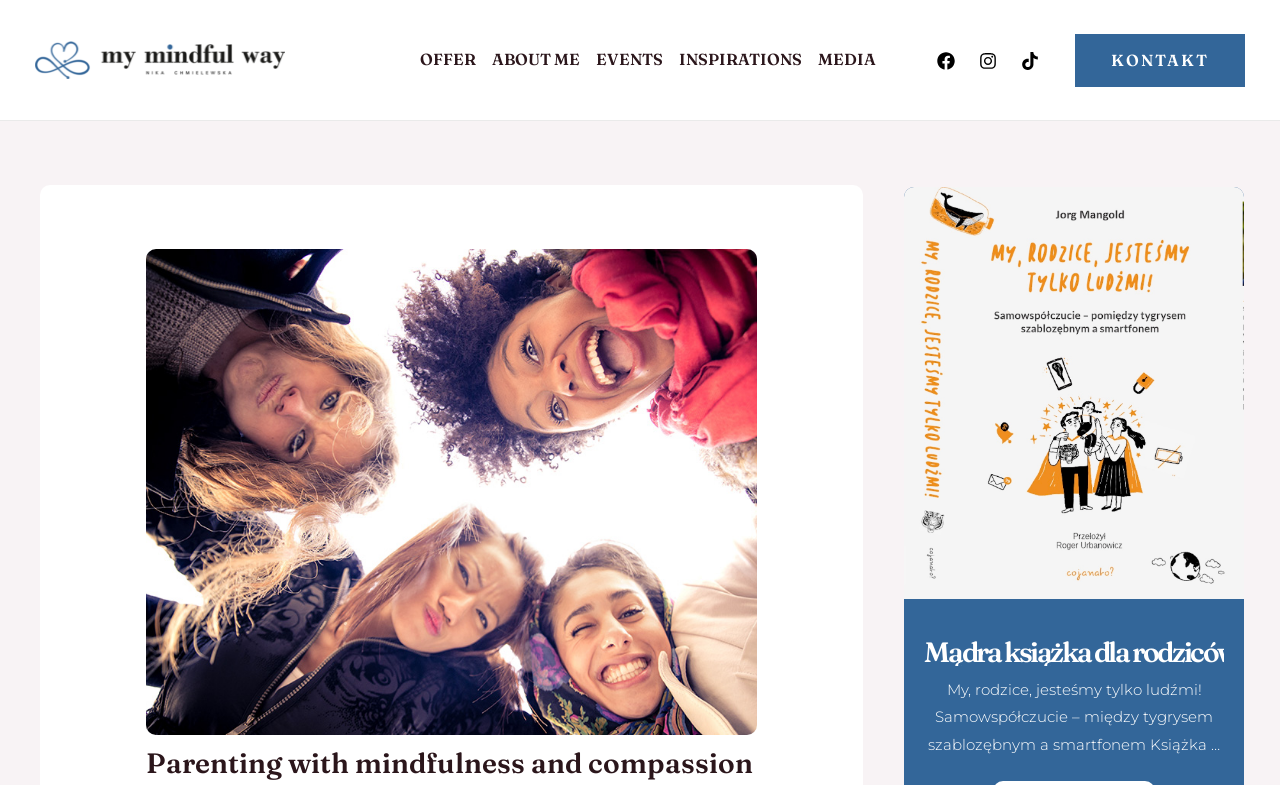Please determine the bounding box coordinates of the element's region to click in order to carry out the following instruction: "Check the Facebook link". The coordinates should be four float numbers between 0 and 1, i.e., [left, top, right, bottom].

[0.732, 0.066, 0.746, 0.089]